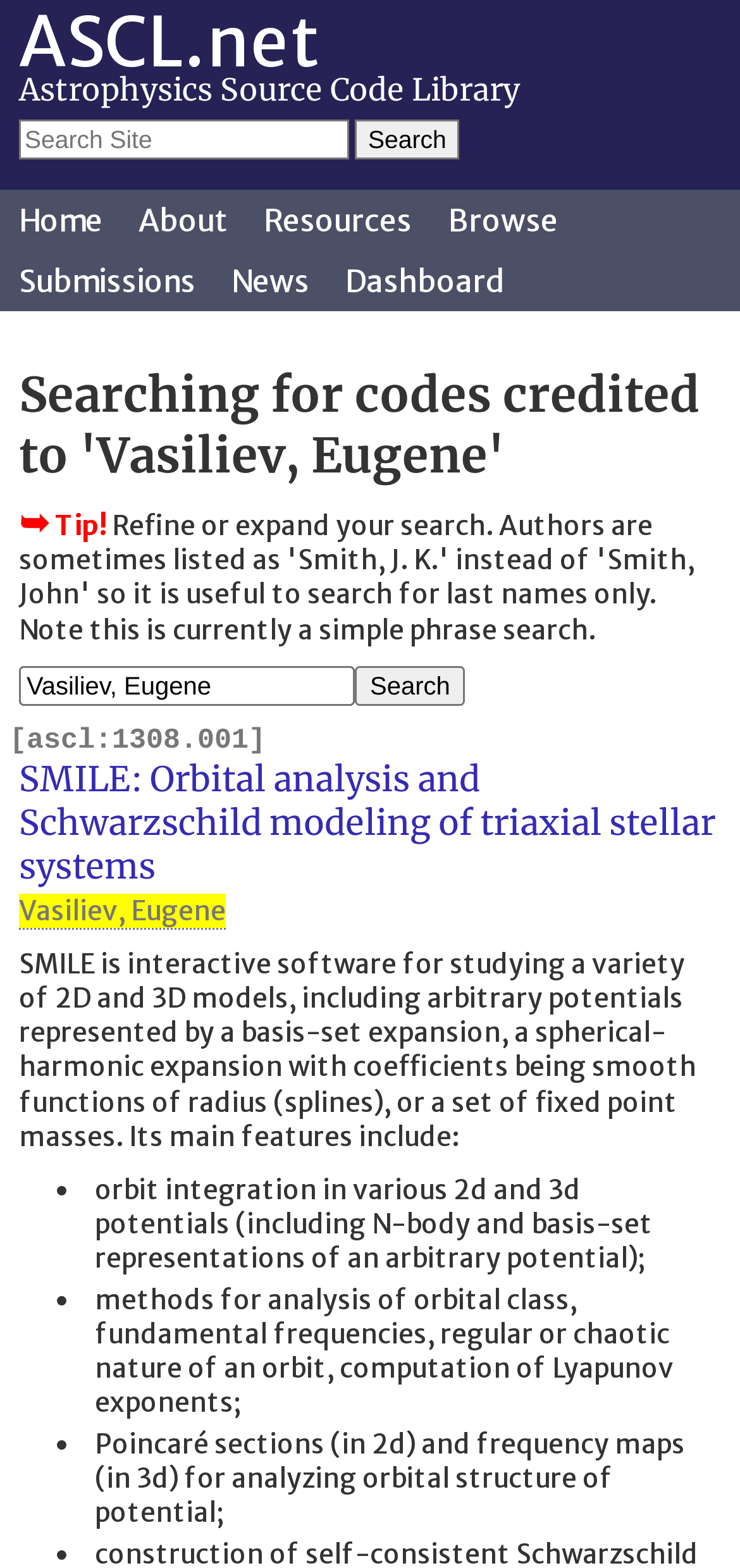Please examine the image and answer the question with a detailed explanation:
How many links are there in the top navigation bar?

The answer can be found by counting the number of links in the top navigation bar, which are 'Home', 'About', 'Resources', 'Browse', 'Submissions', and 'News'.